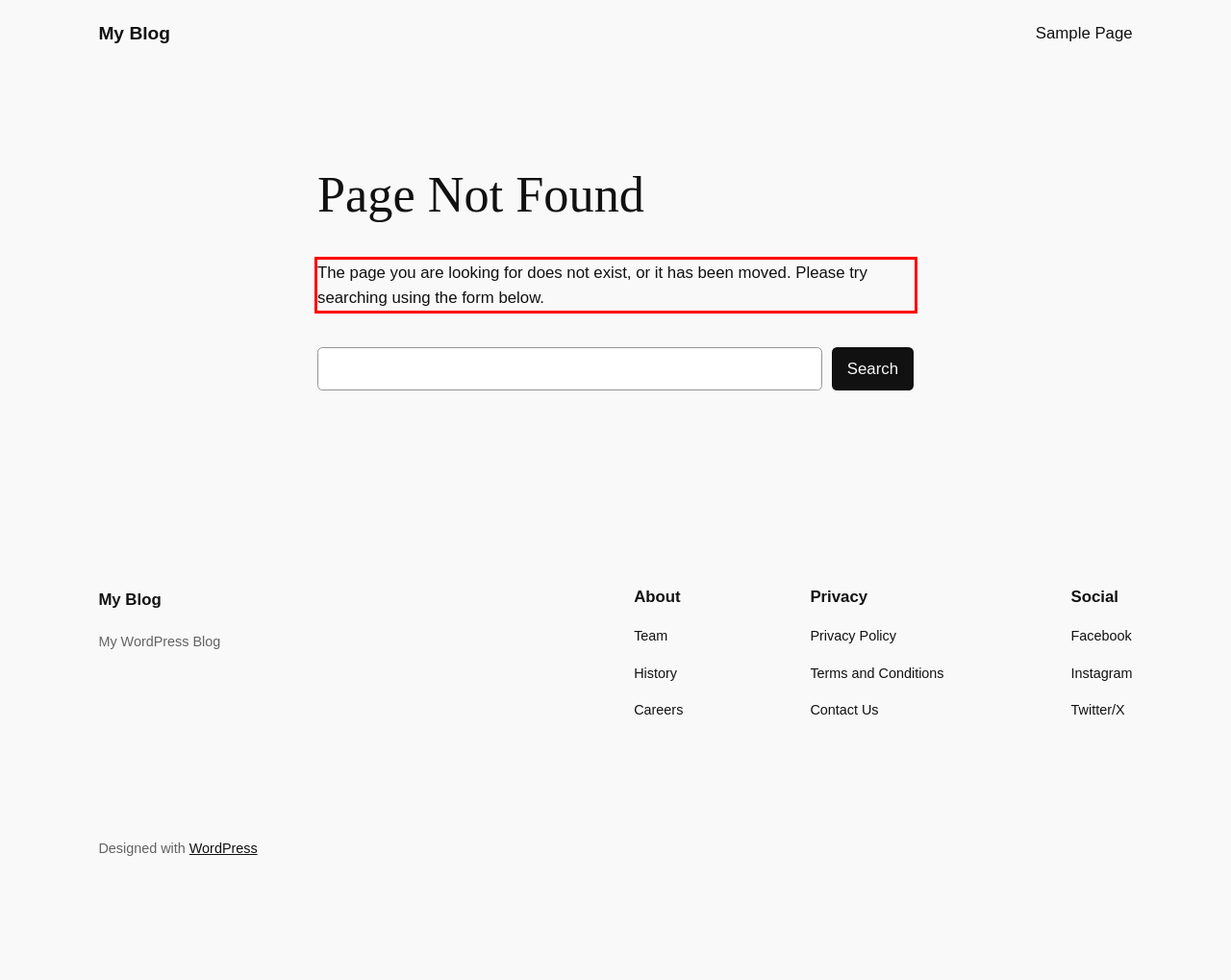You have a webpage screenshot with a red rectangle surrounding a UI element. Extract the text content from within this red bounding box.

The page you are looking for does not exist, or it has been moved. Please try searching using the form below.